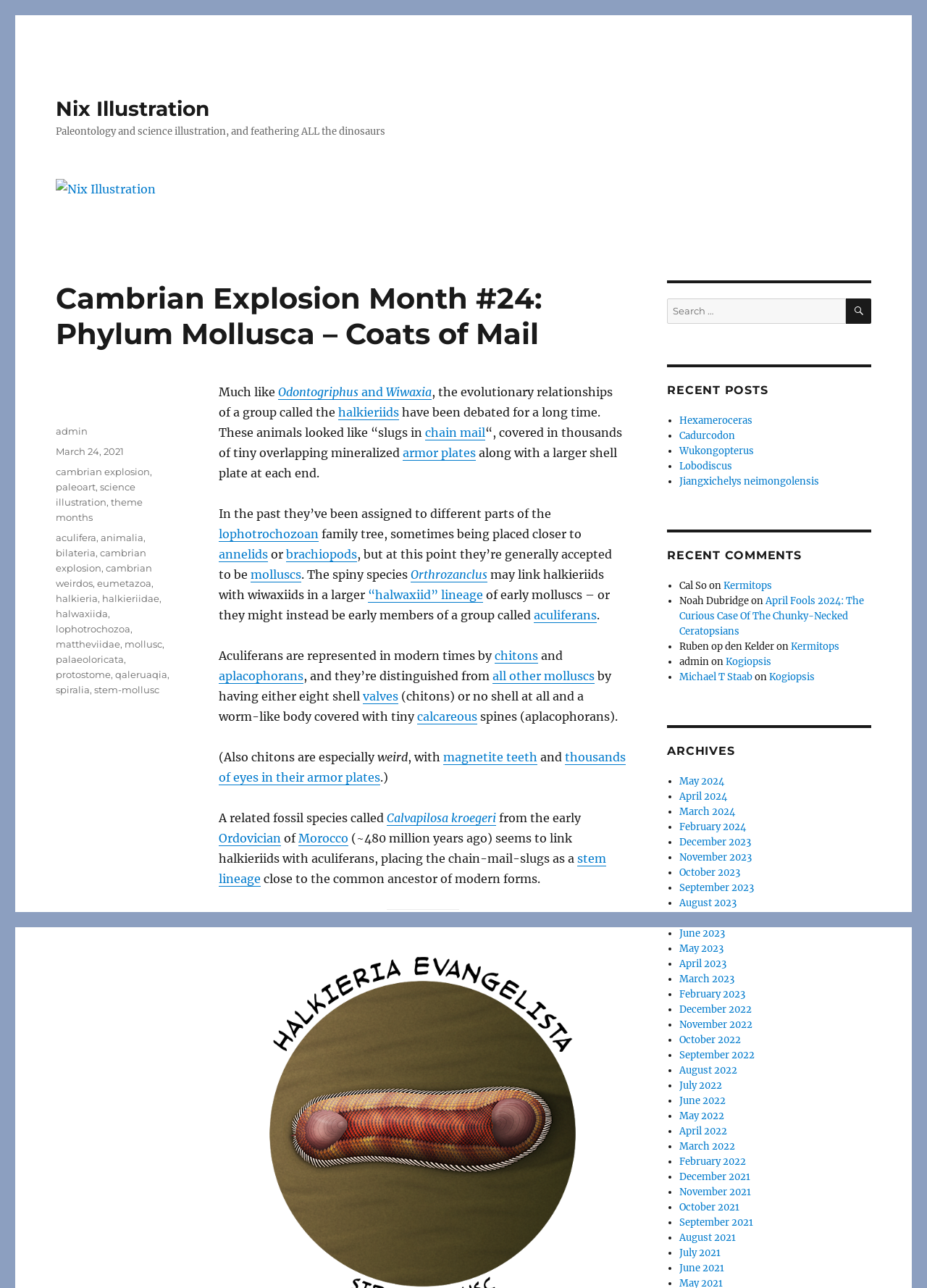Please identify the bounding box coordinates of the region to click in order to complete the task: "Click on the link to Nix Illustration". The coordinates must be four float numbers between 0 and 1, specified as [left, top, right, bottom].

[0.06, 0.075, 0.226, 0.094]